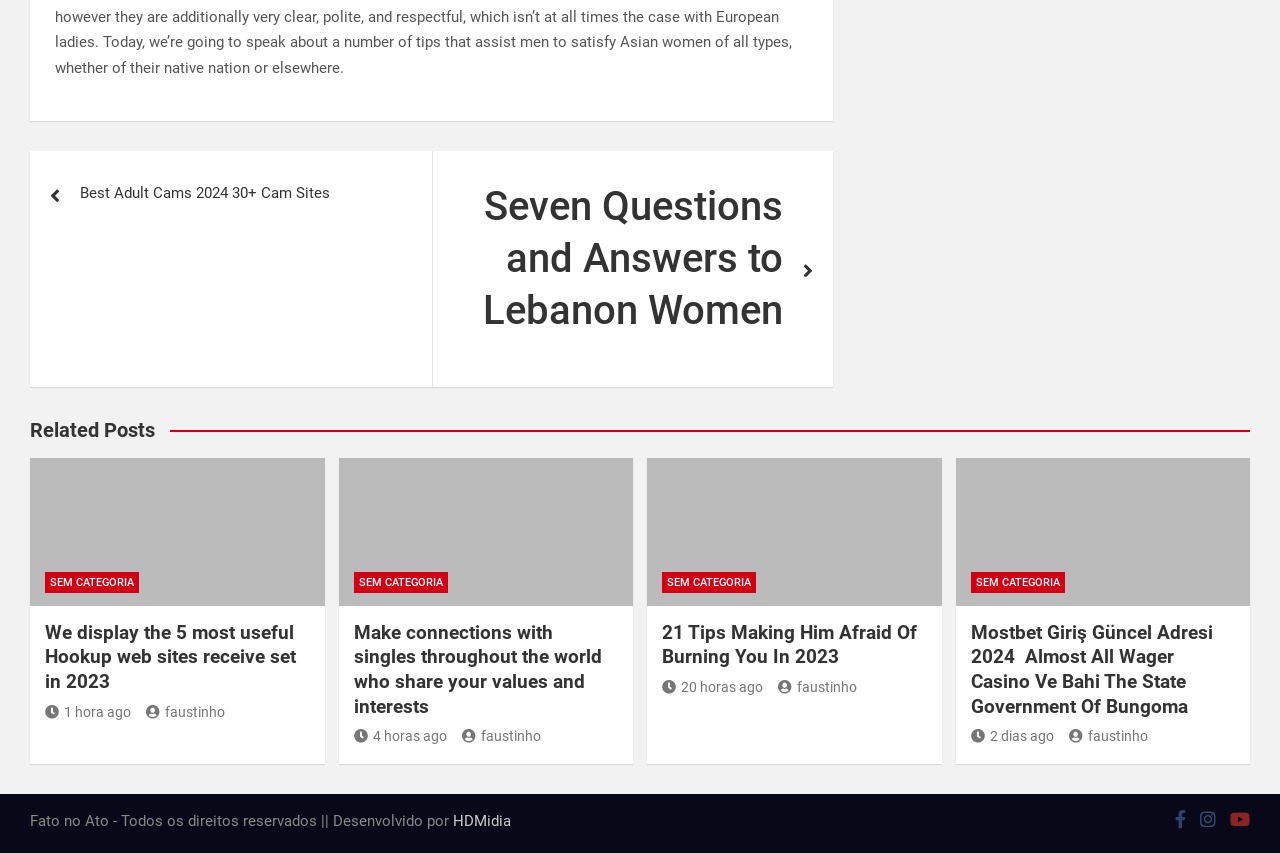Please provide the bounding box coordinates for the element that needs to be clicked to perform the instruction: "Visit the profile of 'faustinho'". The coordinates must consist of four float numbers between 0 and 1, formatted as [left, top, right, bottom].

[0.114, 0.825, 0.176, 0.844]